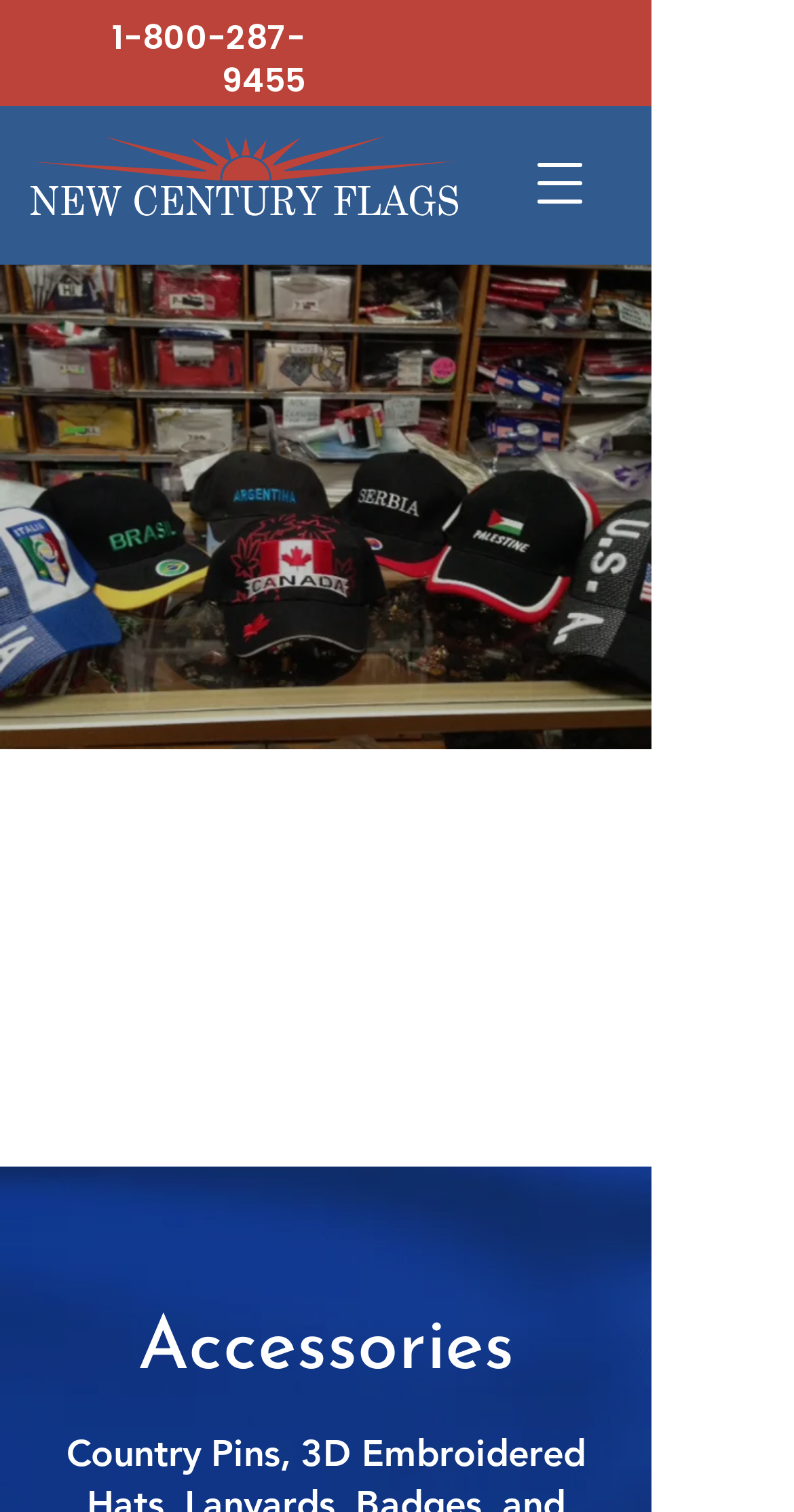Locate the UI element described as follows: "1-800-287-9455". Return the bounding box coordinates as four float numbers between 0 and 1 in the order [left, top, right, bottom].

[0.141, 0.015, 0.385, 0.066]